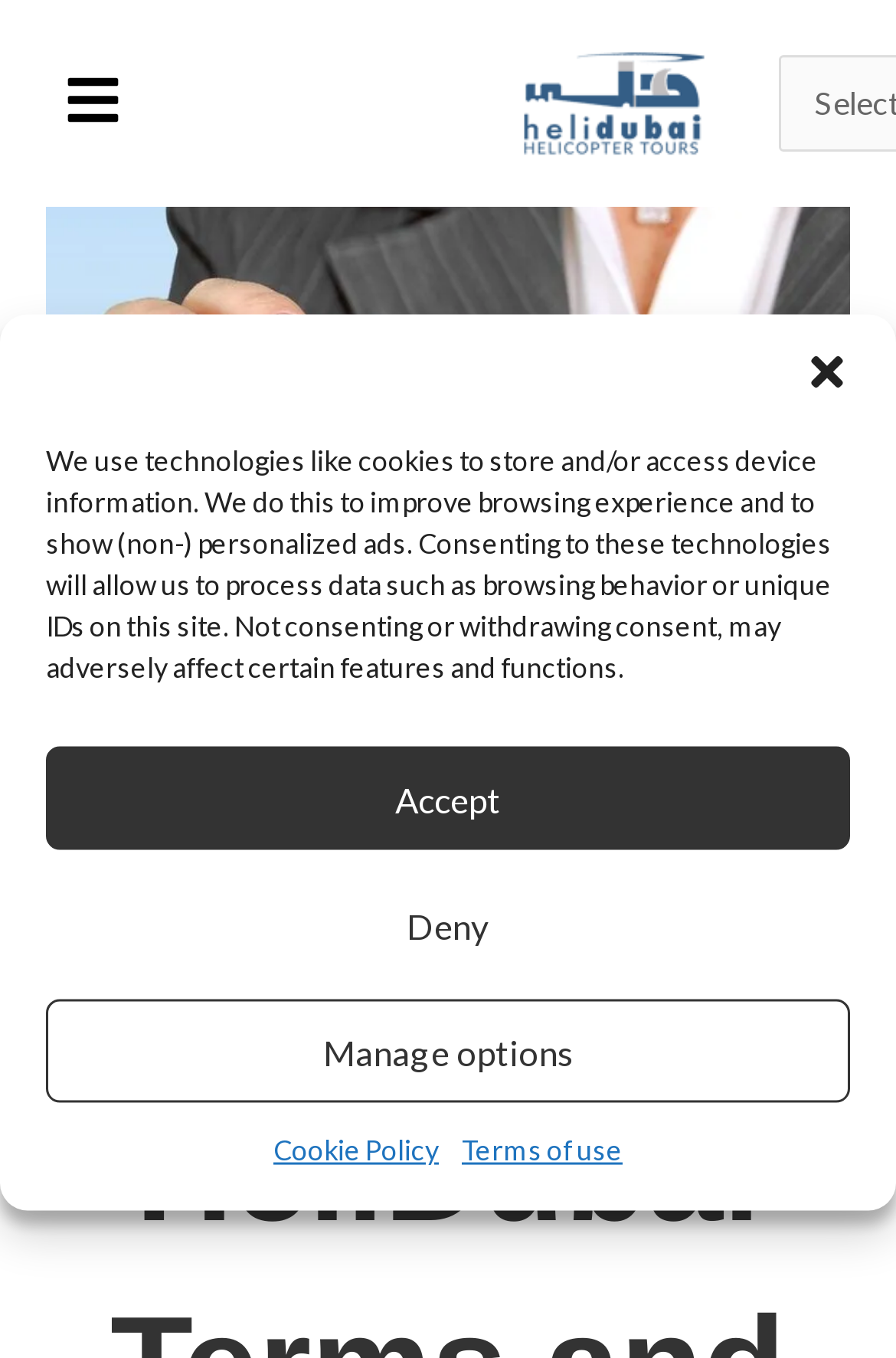Please identify the bounding box coordinates of the area that needs to be clicked to follow this instruction: "Visit the terms of use page".

[0.515, 0.829, 0.695, 0.867]